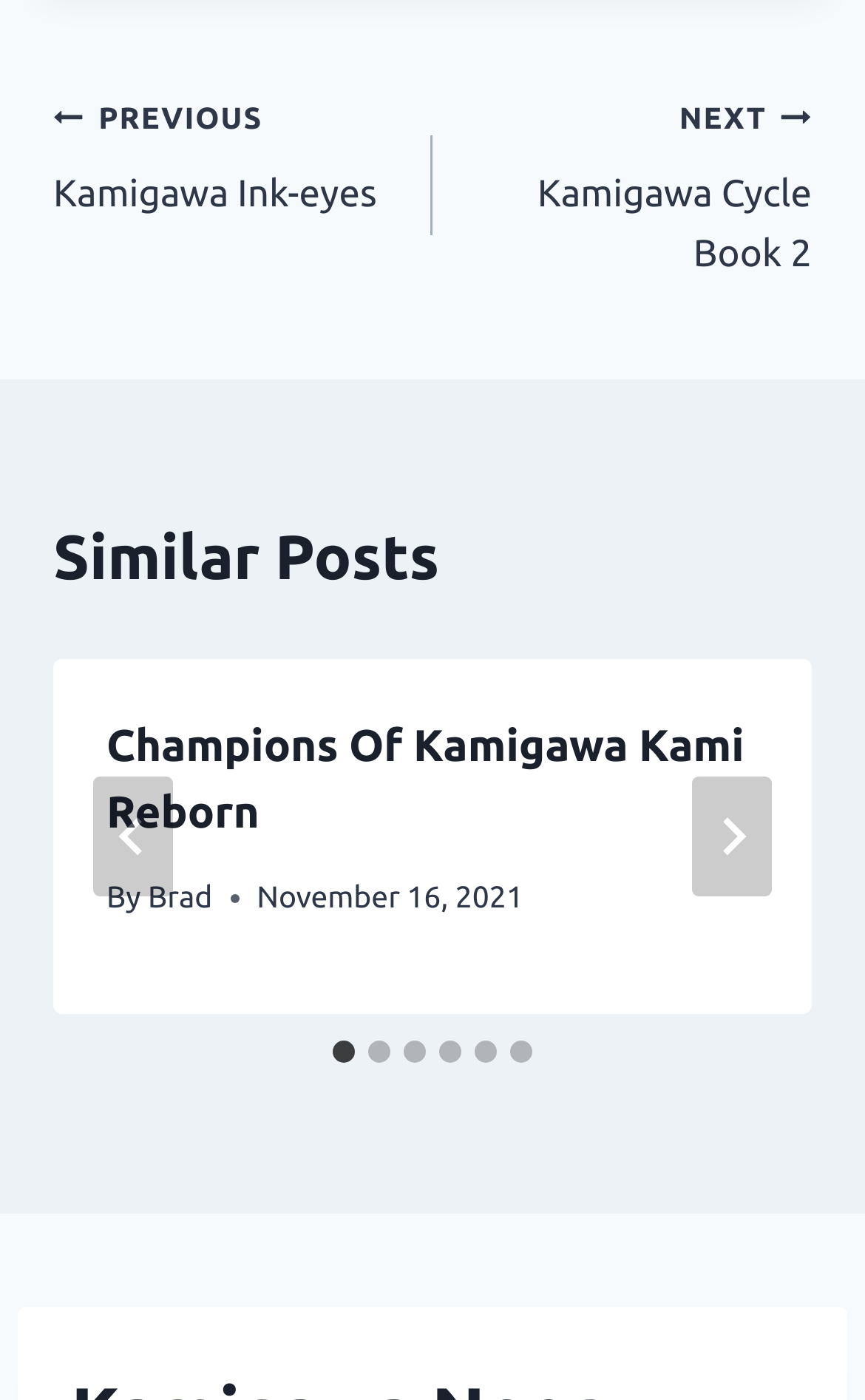Using details from the image, please answer the following question comprehensively:
What is the title of the first article?

I found the title of the first article by looking at the heading element inside the article element, which is 'Champions Of Kamigawa Kami Reborn'.